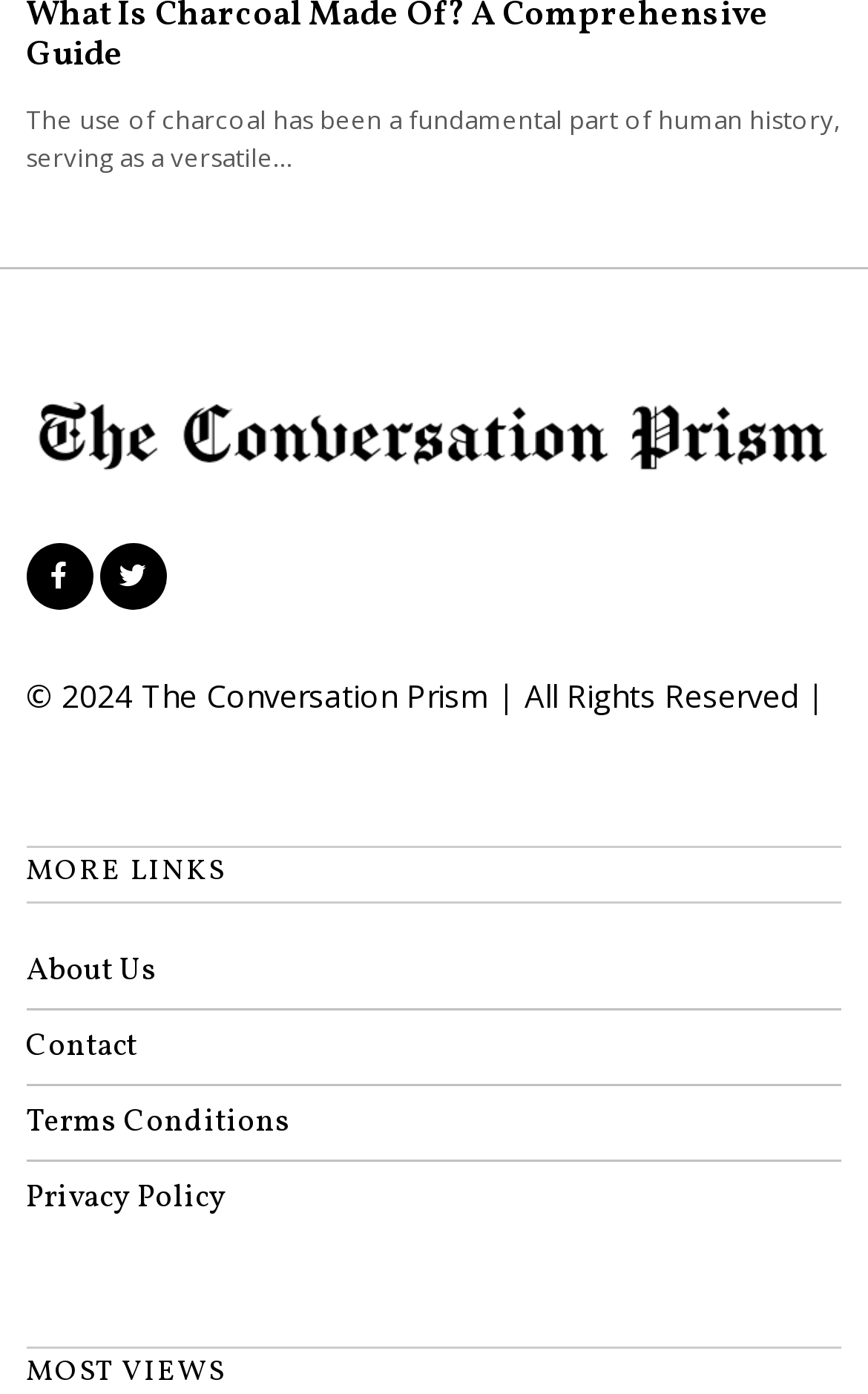Locate the bounding box coordinates of the clickable region to complete the following instruction: "visit The Conversation Prism."

[0.163, 0.484, 0.563, 0.514]